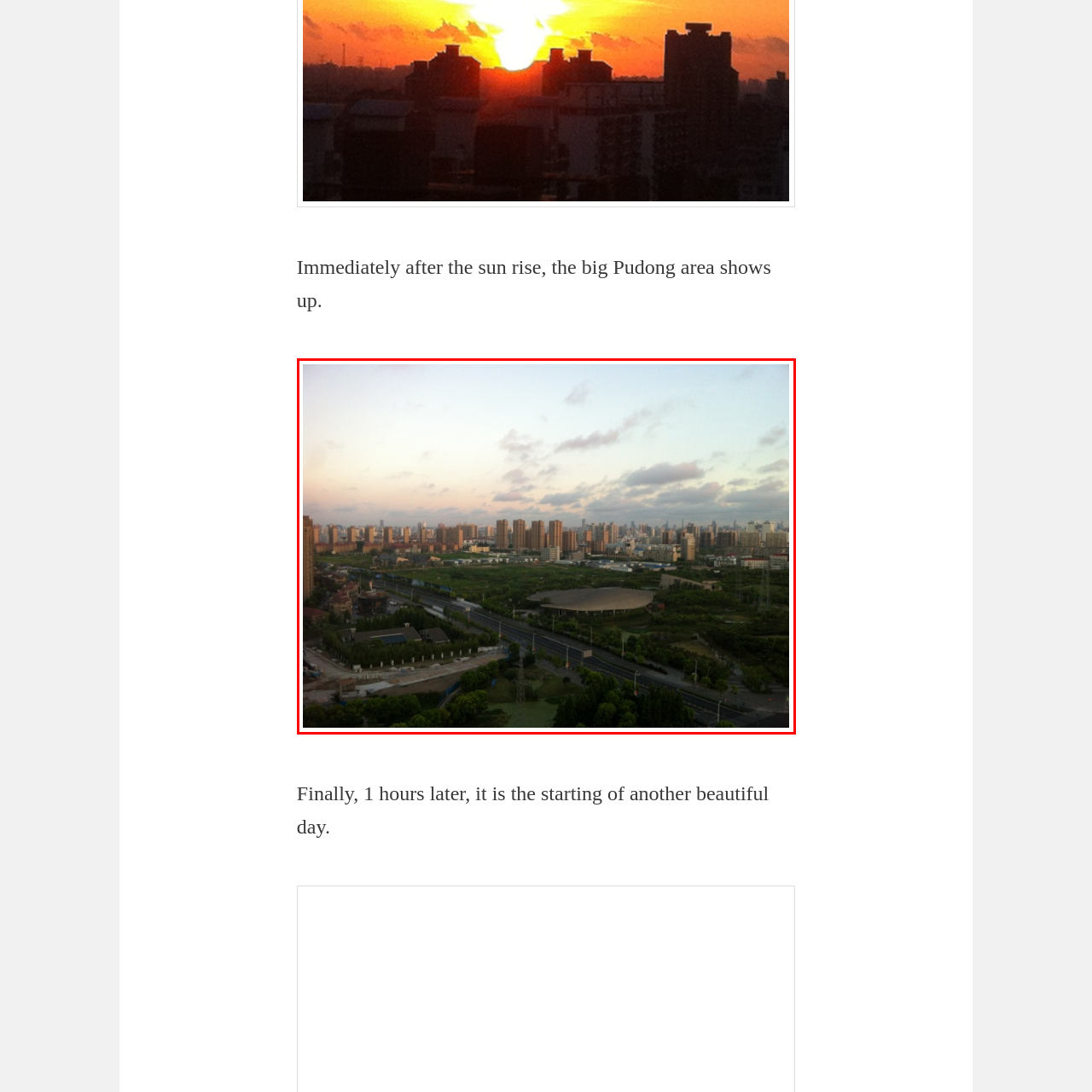Offer a thorough and descriptive summary of the image captured in the red bounding box.

The image captures a serene morning view of the Pudong area, shortly after sunrise. The skyline is adorned with numerous tall buildings, their silhouettes outlined against a soft pastel sky, hinting at the dawn of a new day. In the foreground, a lush expanse of greenery contrasts with the urban landscape, emphasizing the blend of nature and architecture. A road winds its way through the scene, leading towards the horizon, where the cityscape continues. Overall, the atmosphere conveys a sense of tranquility and promise, reflecting the beginning of what appears to be another beautiful day.